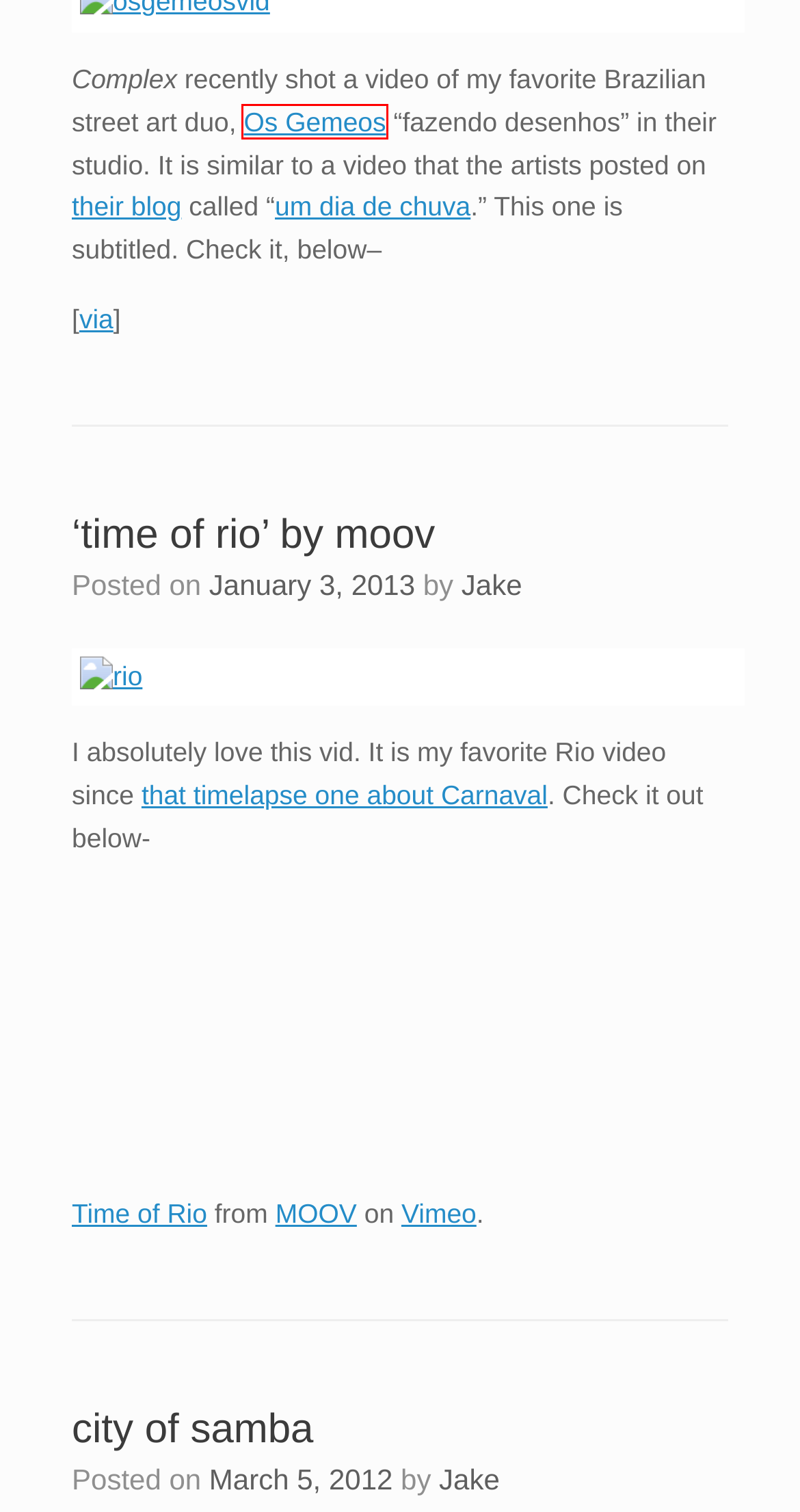Look at the screenshot of a webpage where a red bounding box surrounds a UI element. Your task is to select the best-matching webpage description for the new webpage after you click the element within the bounding box. The available options are:
A. city of samba – Jake's Mag
B. A rainy day with os gemeos – Jake's Mag
C. in the studio with os gemeos – Jake's Mag
D. Jake – Jake's Mag
E. os gemeos – Jake's Mag
F. ‘time of rio’ by moov – Jake's Mag
G. SiteOrigin - Free WordPress Themes and Plugins
H. Jake's Mag – World from the POV of Jacob Breinholt

E